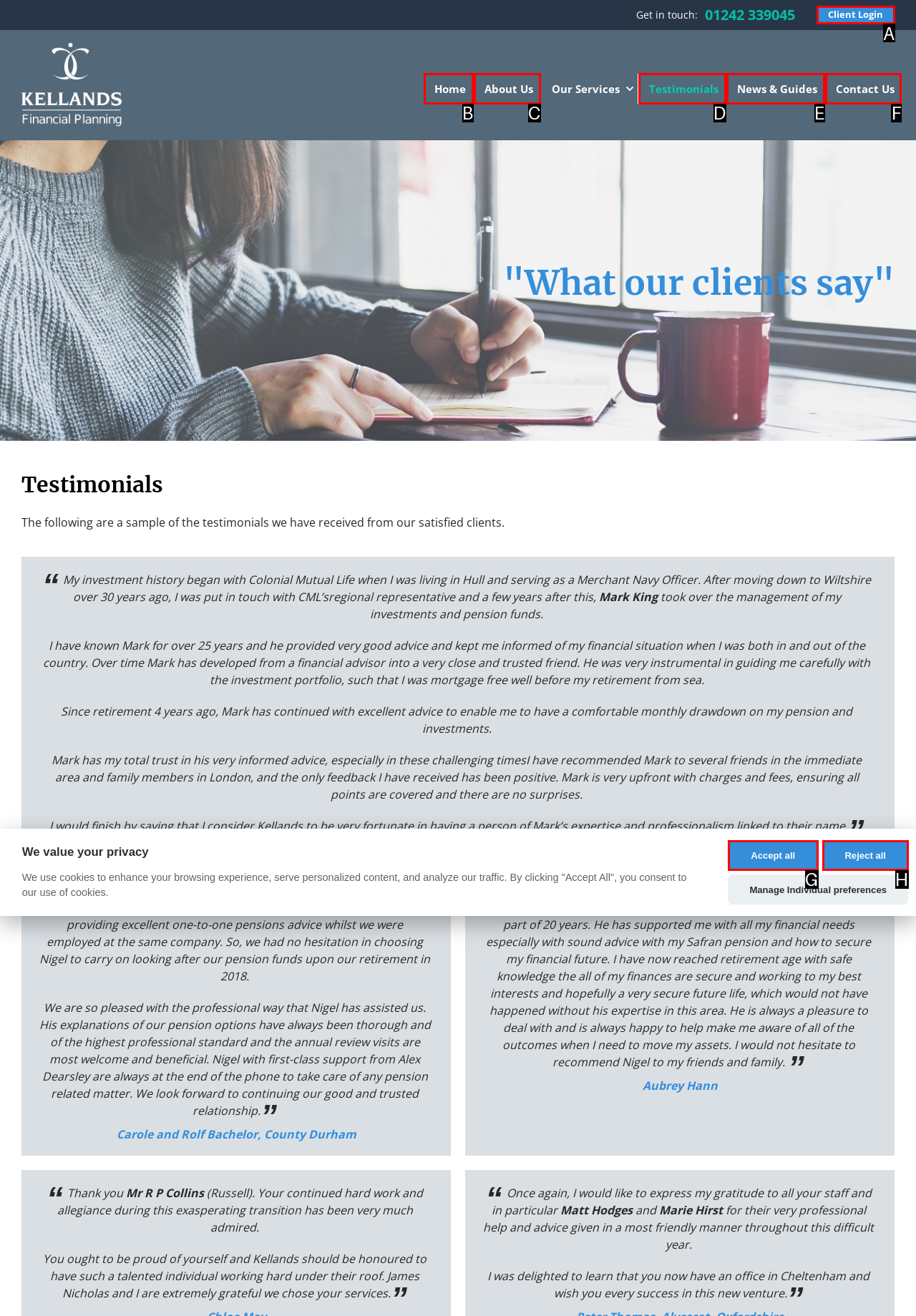Identify the letter of the UI element needed to carry out the task: Click 'Contact Us'
Reply with the letter of the chosen option.

F